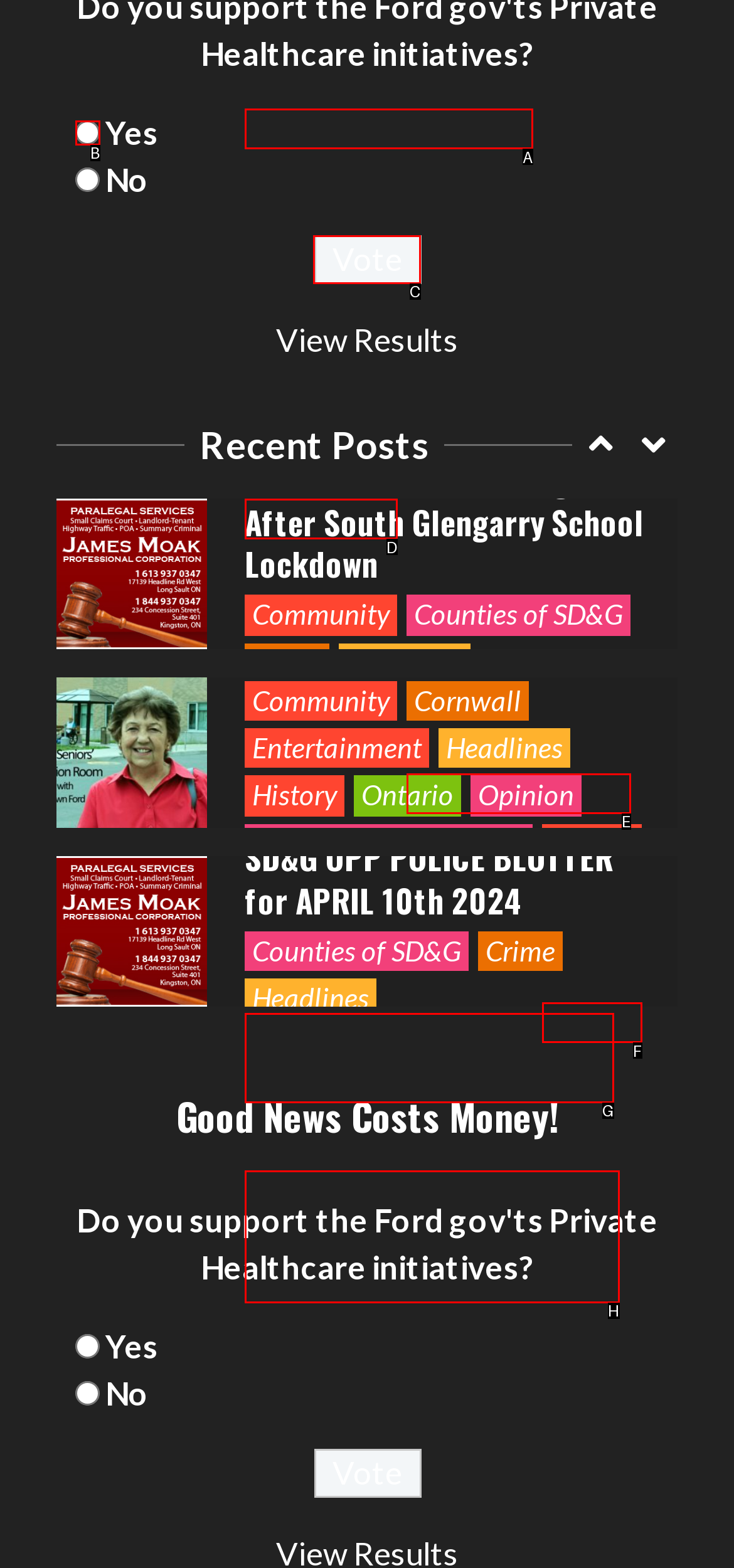Tell me which option I should click to complete the following task: Vote Answer with the option's letter from the given choices directly.

C